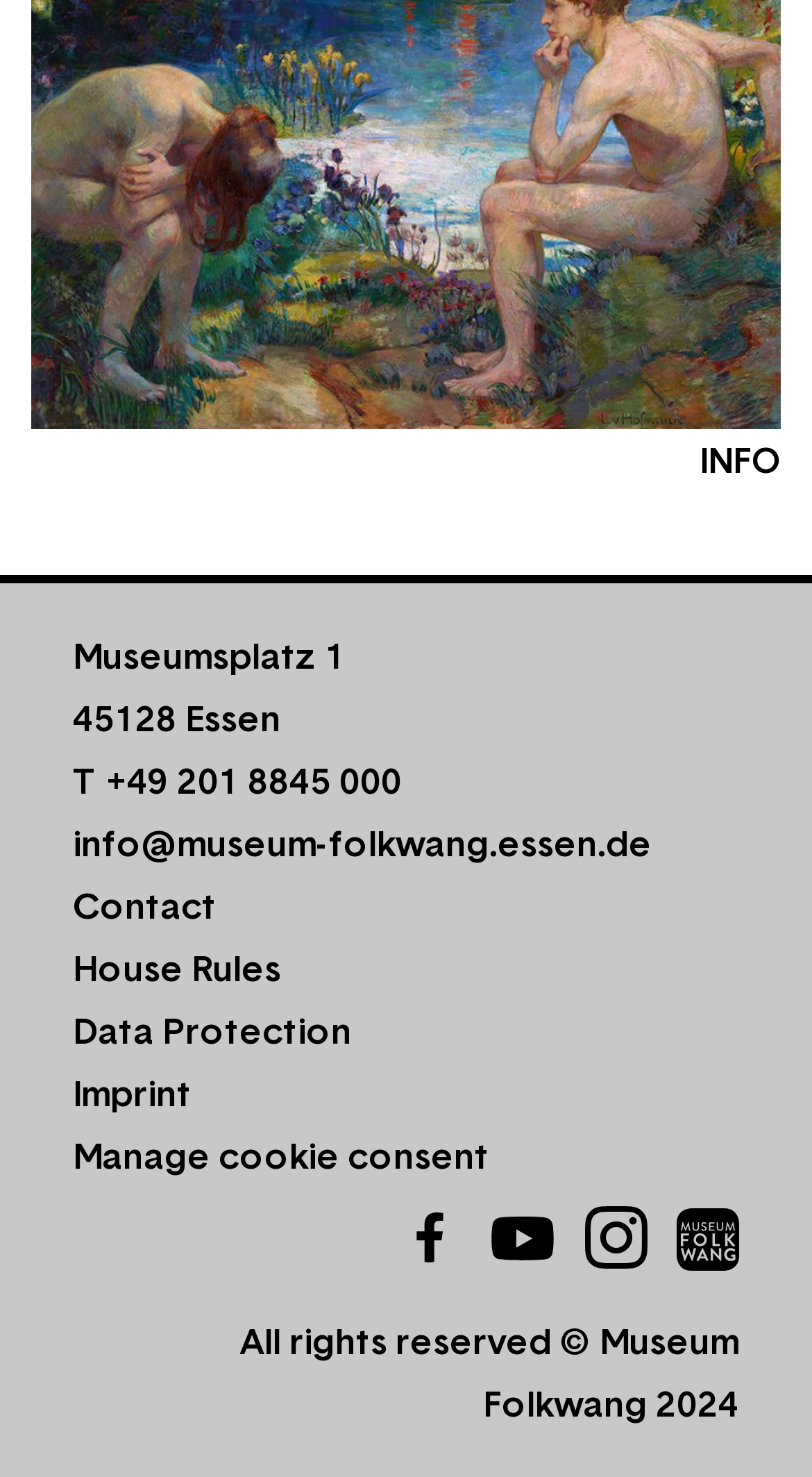Locate the bounding box coordinates of the element that should be clicked to execute the following instruction: "Go to the imprint page".

[0.09, 0.725, 0.236, 0.756]